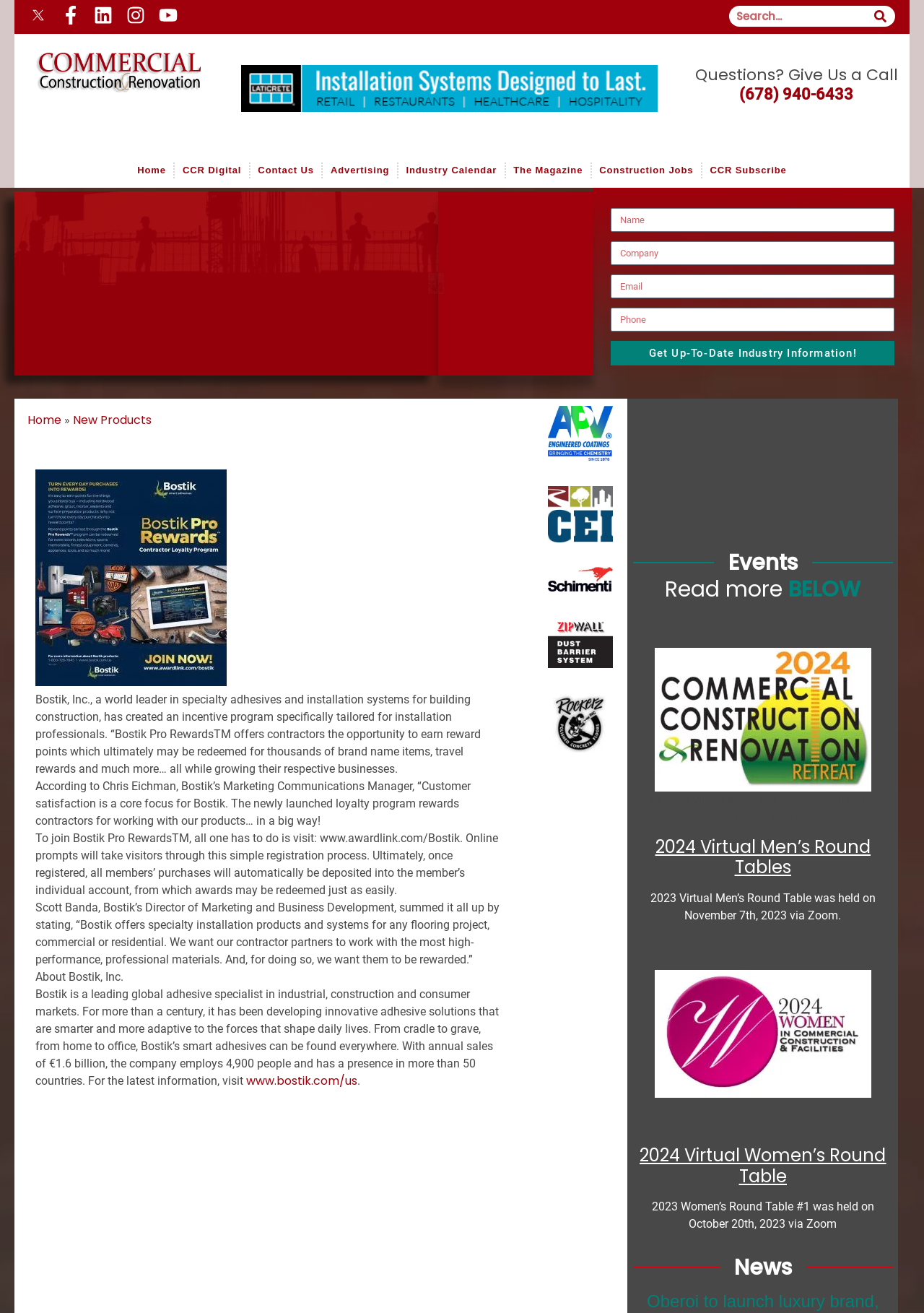Please identify the coordinates of the bounding box that should be clicked to fulfill this instruction: "Read more about Bostik Pro Rewards".

[0.484, 0.146, 0.632, 0.286]